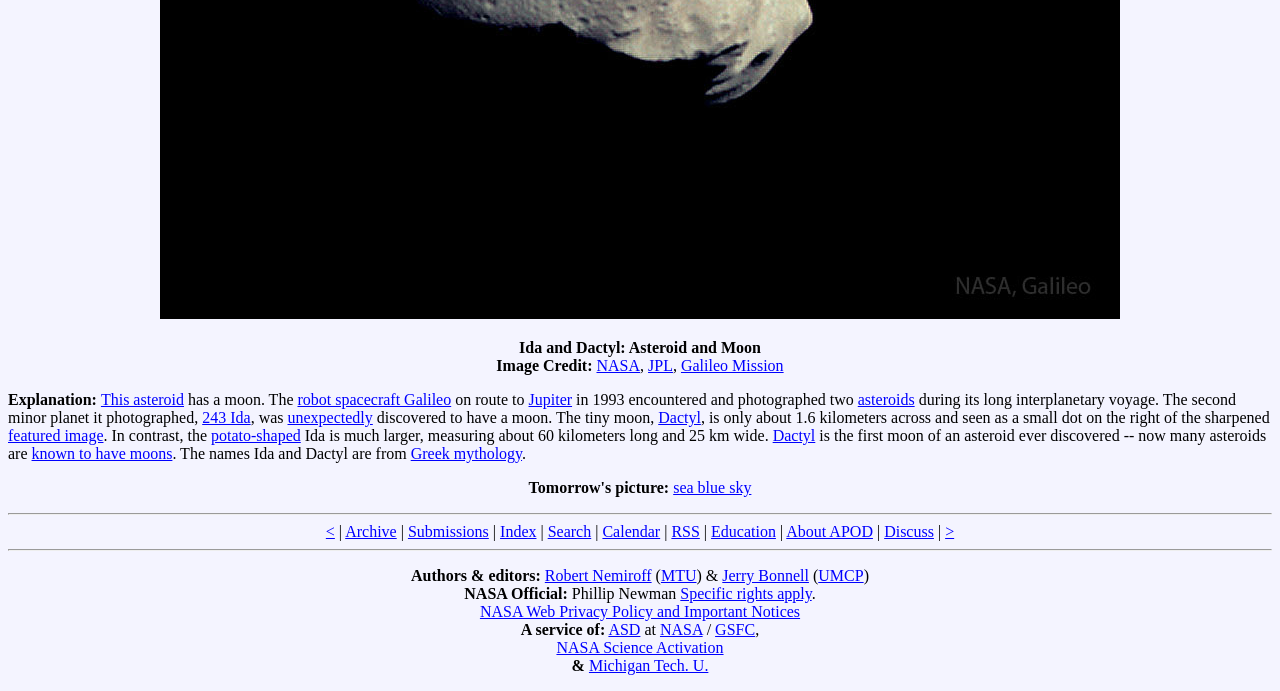Given the description "unexpectedly", determine the bounding box of the corresponding UI element.

[0.225, 0.592, 0.291, 0.616]